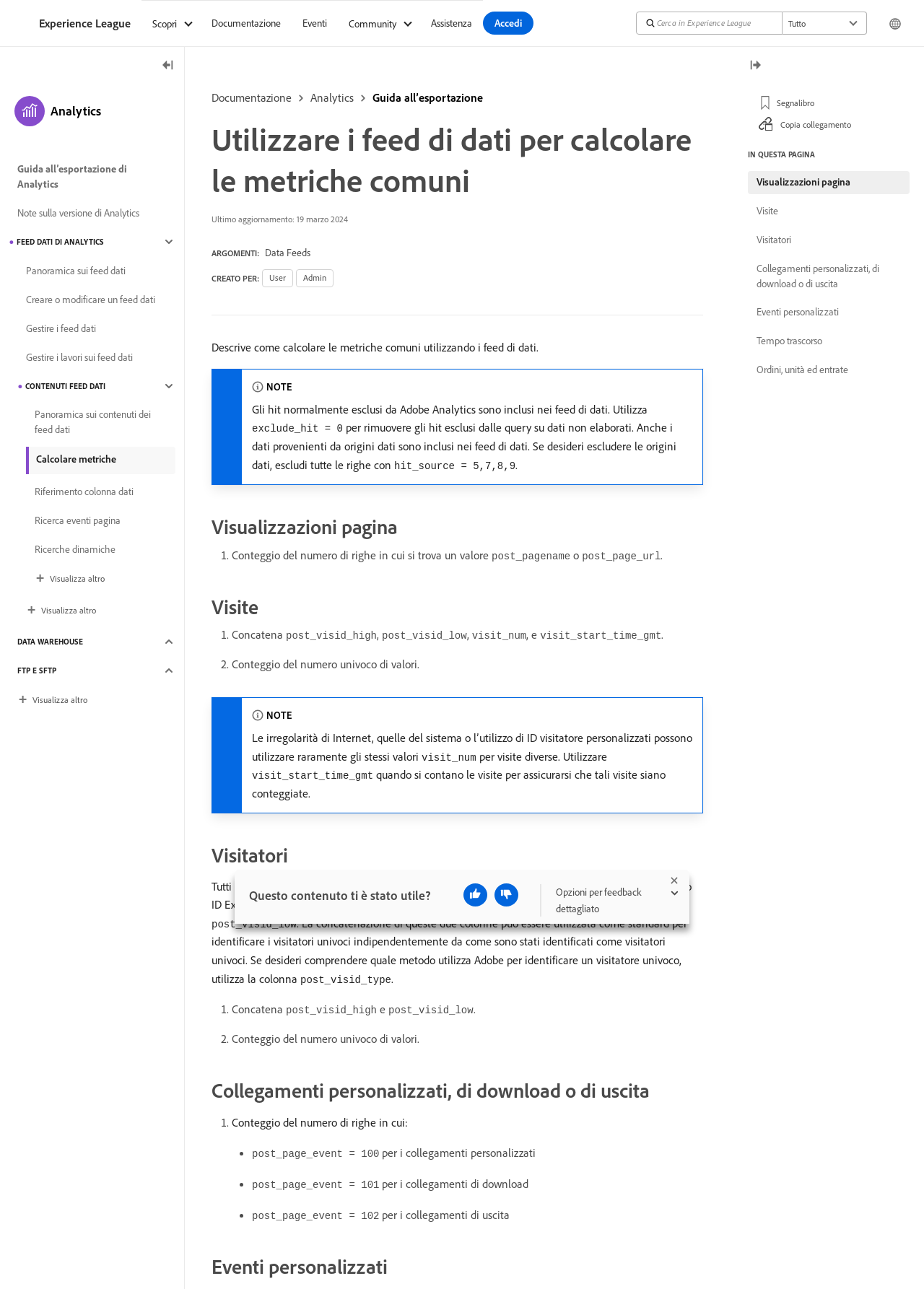What is the main heading displayed on the webpage? Please provide the text.

Utilizzare i feed di dati per calcolare le metriche comuni